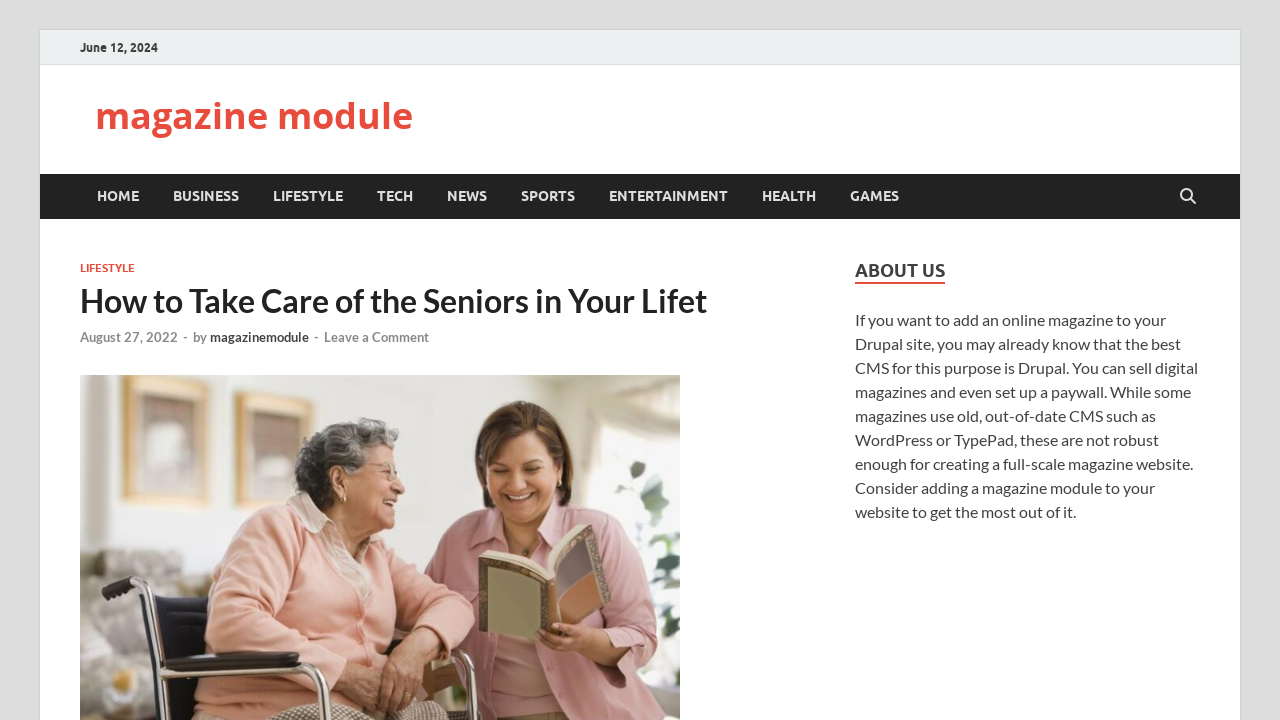Could you determine the bounding box coordinates of the clickable element to complete the instruction: "Click on HOME"? Provide the coordinates as four float numbers between 0 and 1, i.e., [left, top, right, bottom].

[0.062, 0.241, 0.122, 0.304]